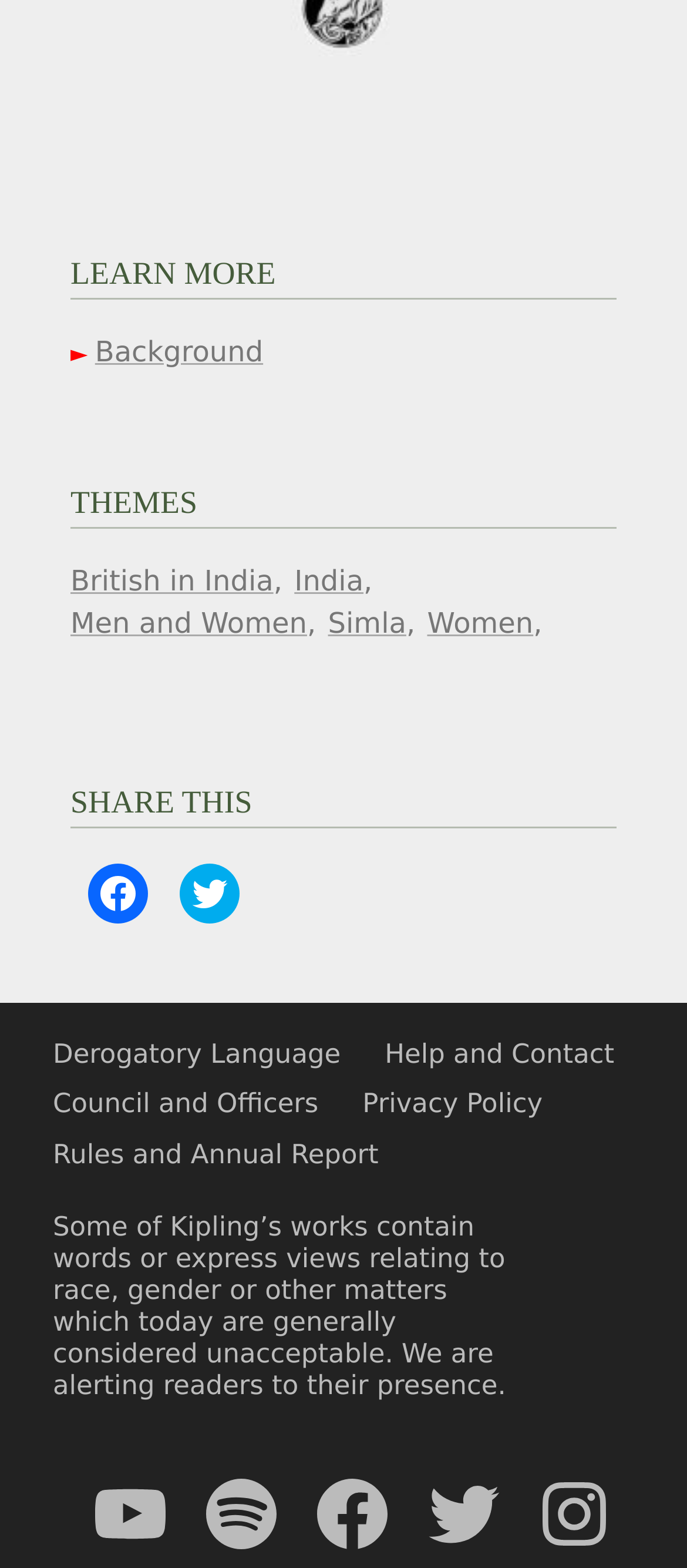Please specify the bounding box coordinates in the format (top-left x, top-left y, bottom-right x, bottom-right y), with all values as floating point numbers between 0 and 1. Identify the bounding box of the UI element described by: Business Startup

None